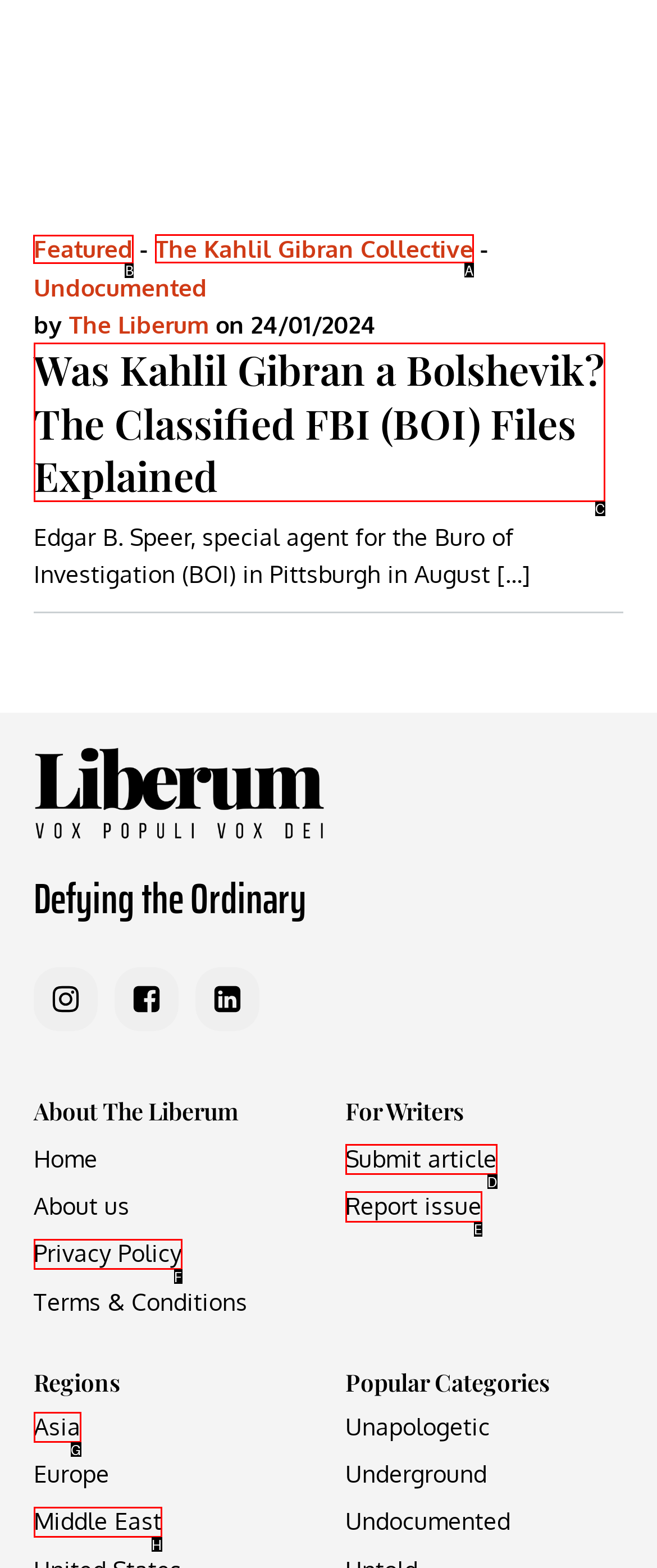Select the proper UI element to click in order to perform the following task: view February 2024. Indicate your choice with the letter of the appropriate option.

None